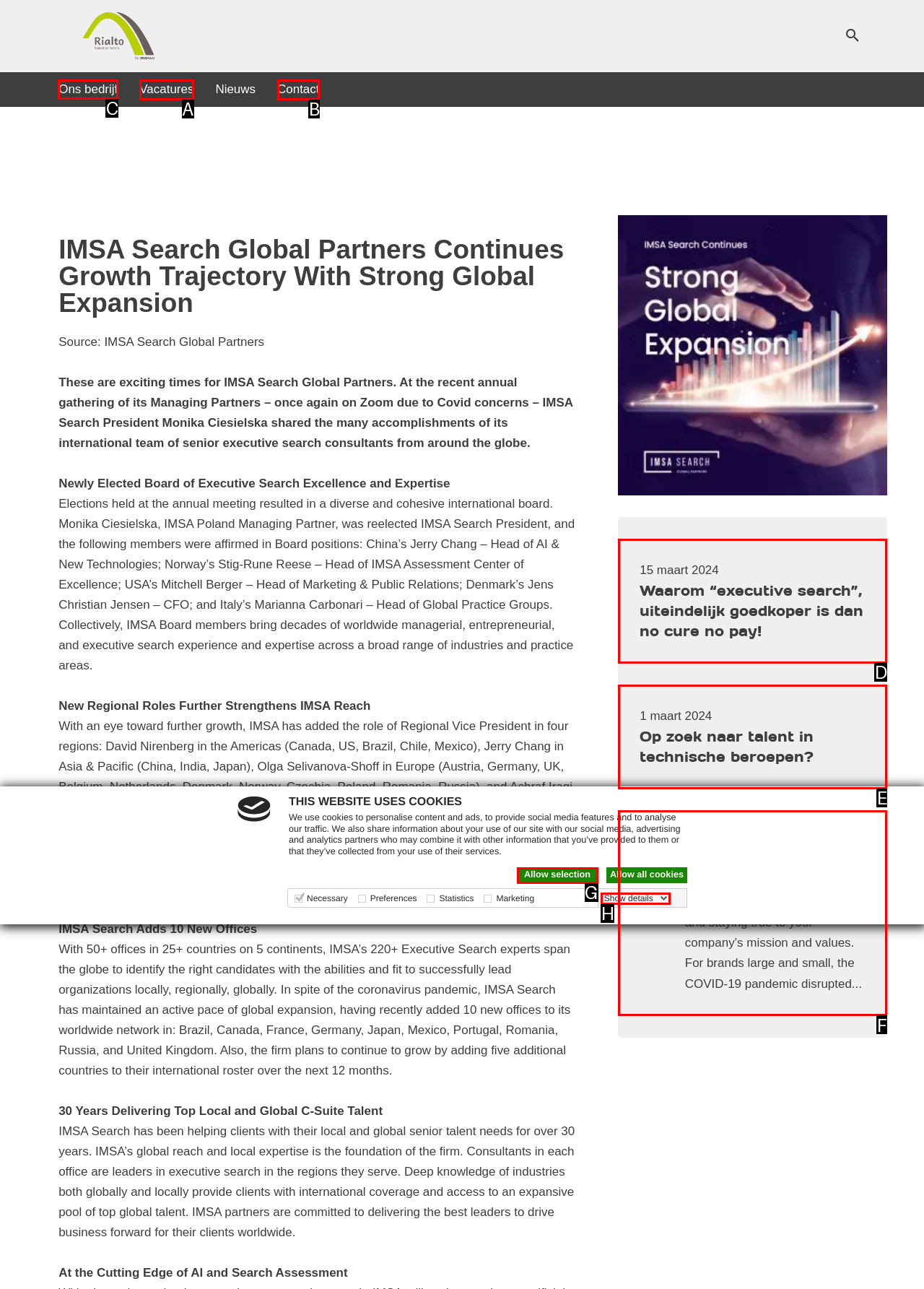Identify the correct choice to execute this task: Learn more about the company
Respond with the letter corresponding to the right option from the available choices.

C